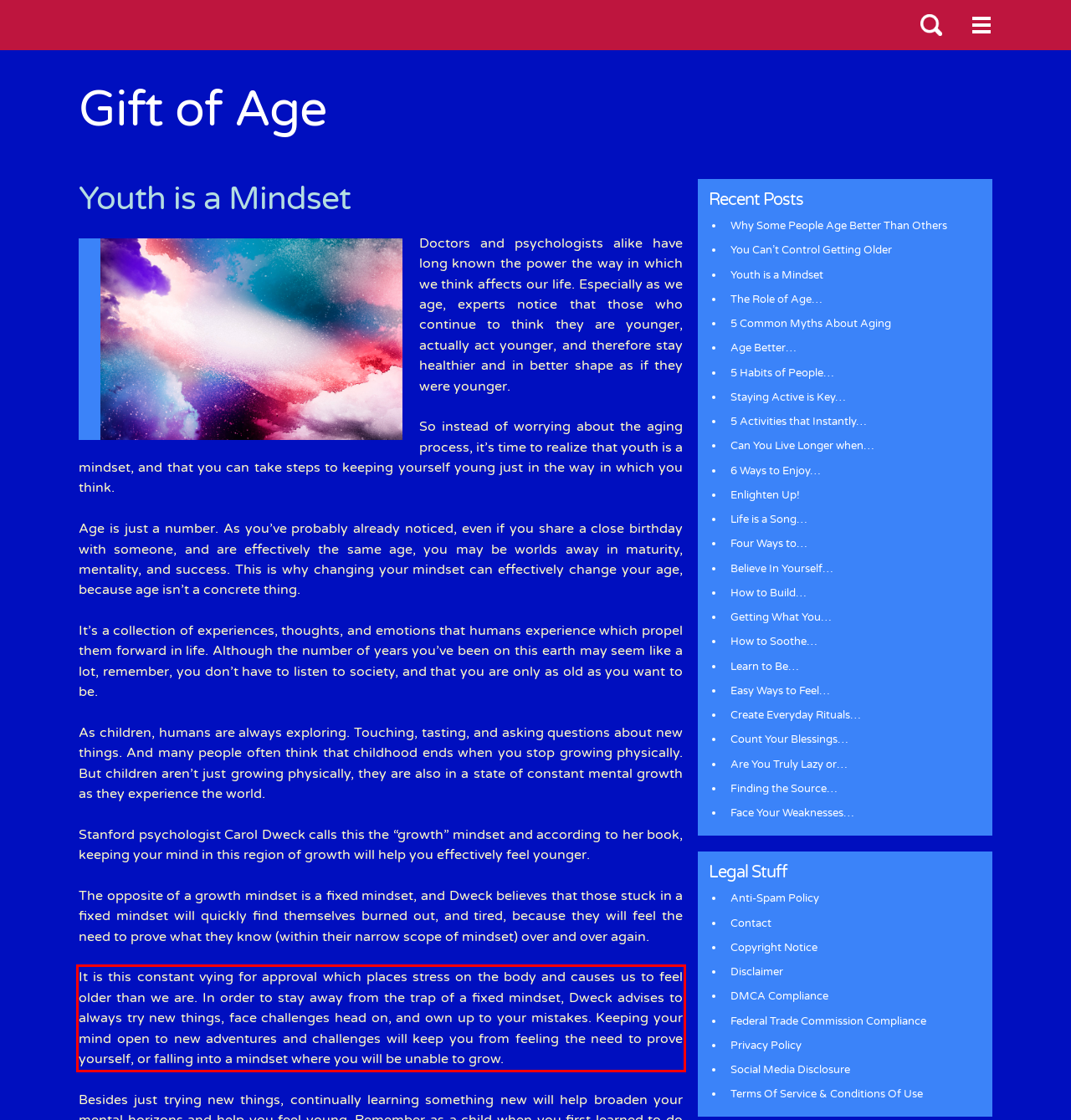Look at the screenshot of the webpage, locate the red rectangle bounding box, and generate the text content that it contains.

It is this constant vying for approval which places stress on the body and causes us to feel older than we are. In order to stay away from the trap of a fixed mindset, Dweck advises to always try new things, face challenges head on, and own up to your mistakes. Keeping your mind open to new adventures and challenges will keep you from feeling the need to prove yourself, or falling into a mindset where you will be unable to grow.